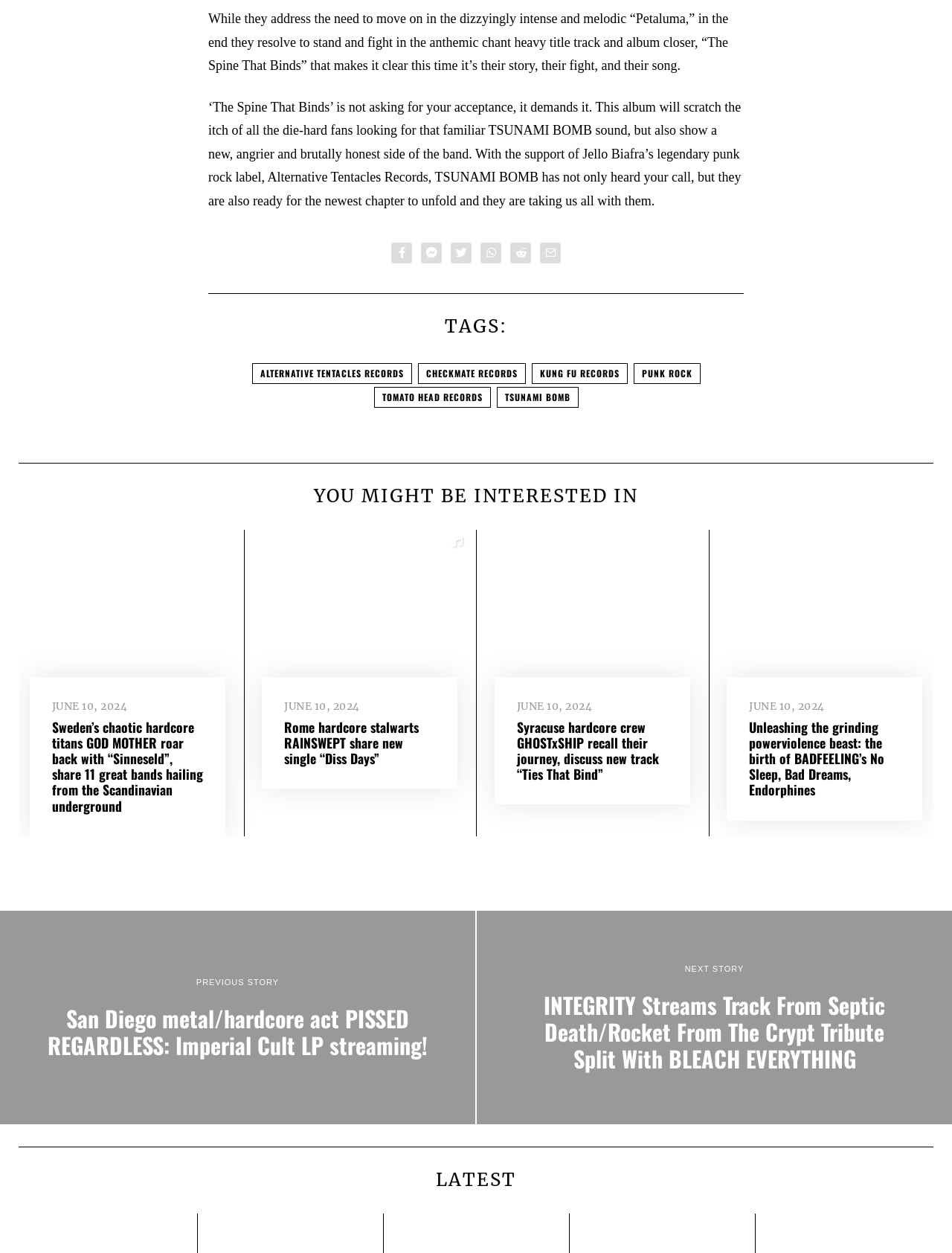Analyze the image and deliver a detailed answer to the question: What is the date mentioned in the time elements of the articles?

The time elements of the articles mention the date JUNE 10, 2024, which is the publication date of the articles.